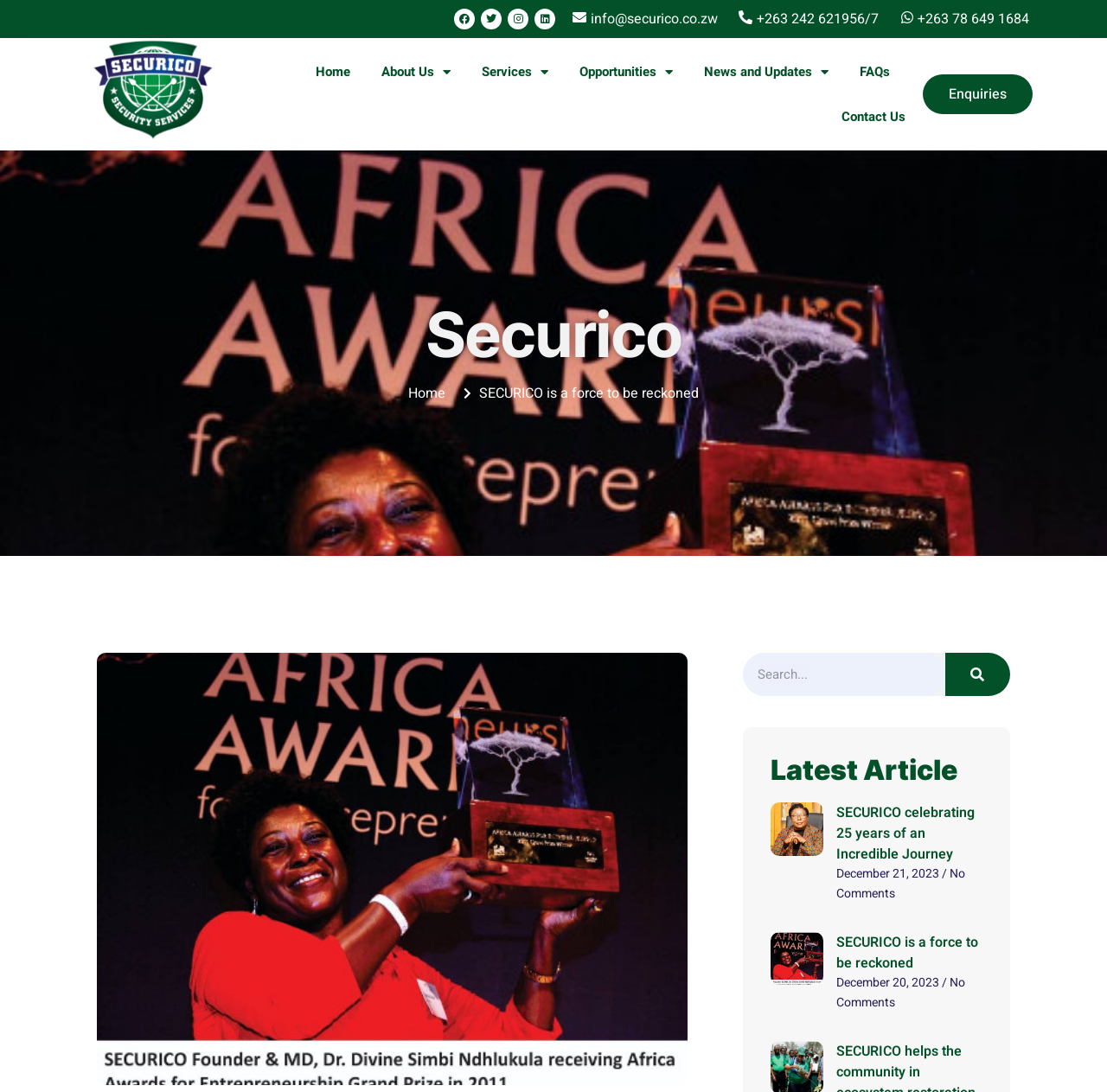Describe all the significant parts and information present on the webpage.

The webpage is about SECURICO, a company that has a rich history and has evolved over the years. At the top right corner, there are four social media links to Facebook, Twitter, Instagram, and LinkedIn, followed by the company's contact information, including email and phone numbers. 

Below the contact information, there is a logo "loko" with a link to it. On the top left, there is a navigation menu with links to "Home", "About Us", "Services", "Opportunities", "News and Updates", "FAQs", and "Contact Us". Some of these links have dropdown menus.

The main heading "Securico" is prominently displayed in the middle of the page. Below it, there is a search bar with a search button. 

The main content of the page is divided into two sections, each containing an article with a heading, a link to the article, and the date it was published. The articles are titled "SECURICO celebrating 25 years of an Incredible Journey" and "SECURICO is a force to be reckoned". Each article has a "No Comments" label below it.